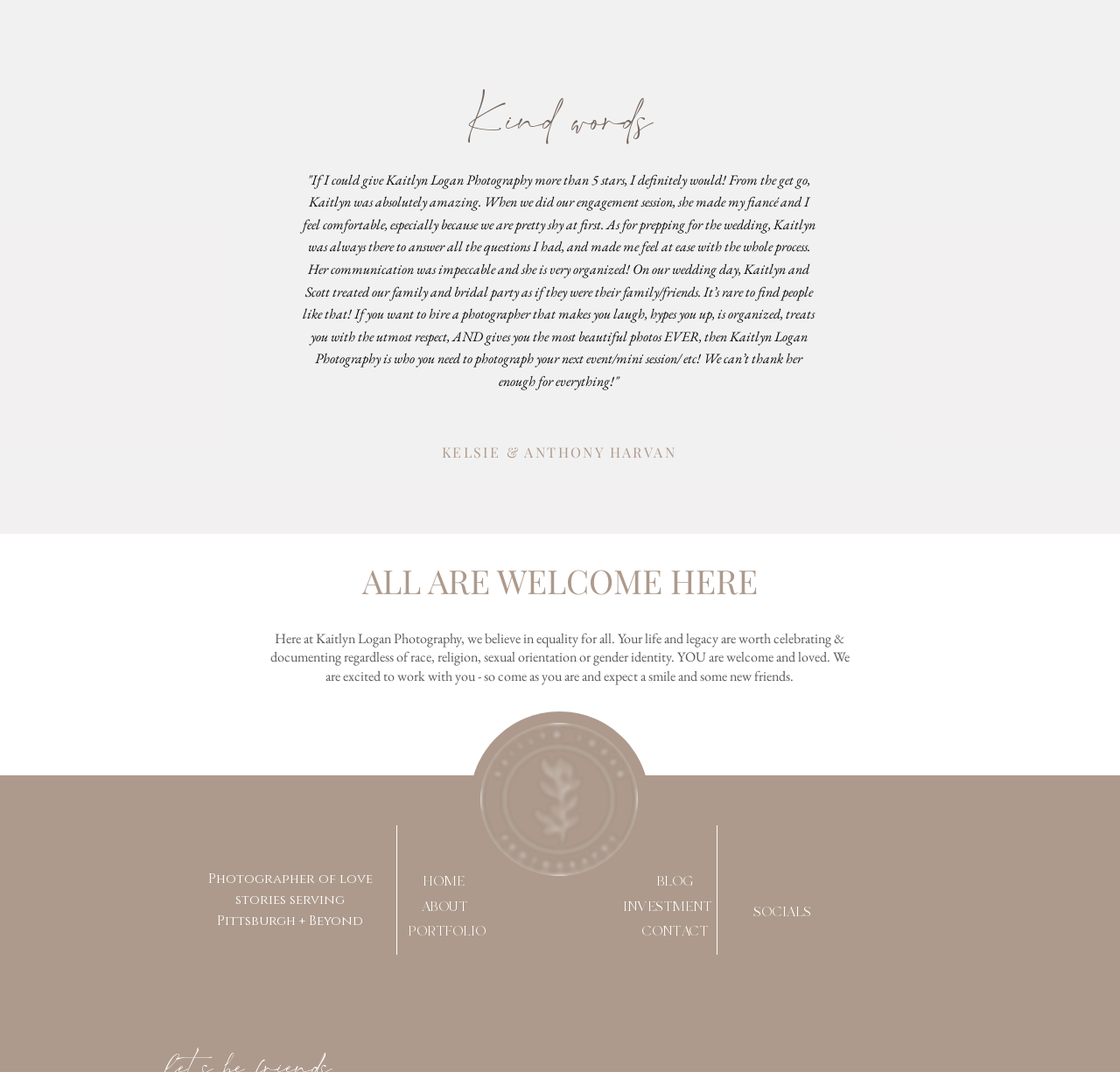What social media platforms does the photographer have?
Based on the image, give a one-word or short phrase answer.

Instagram and Facebook